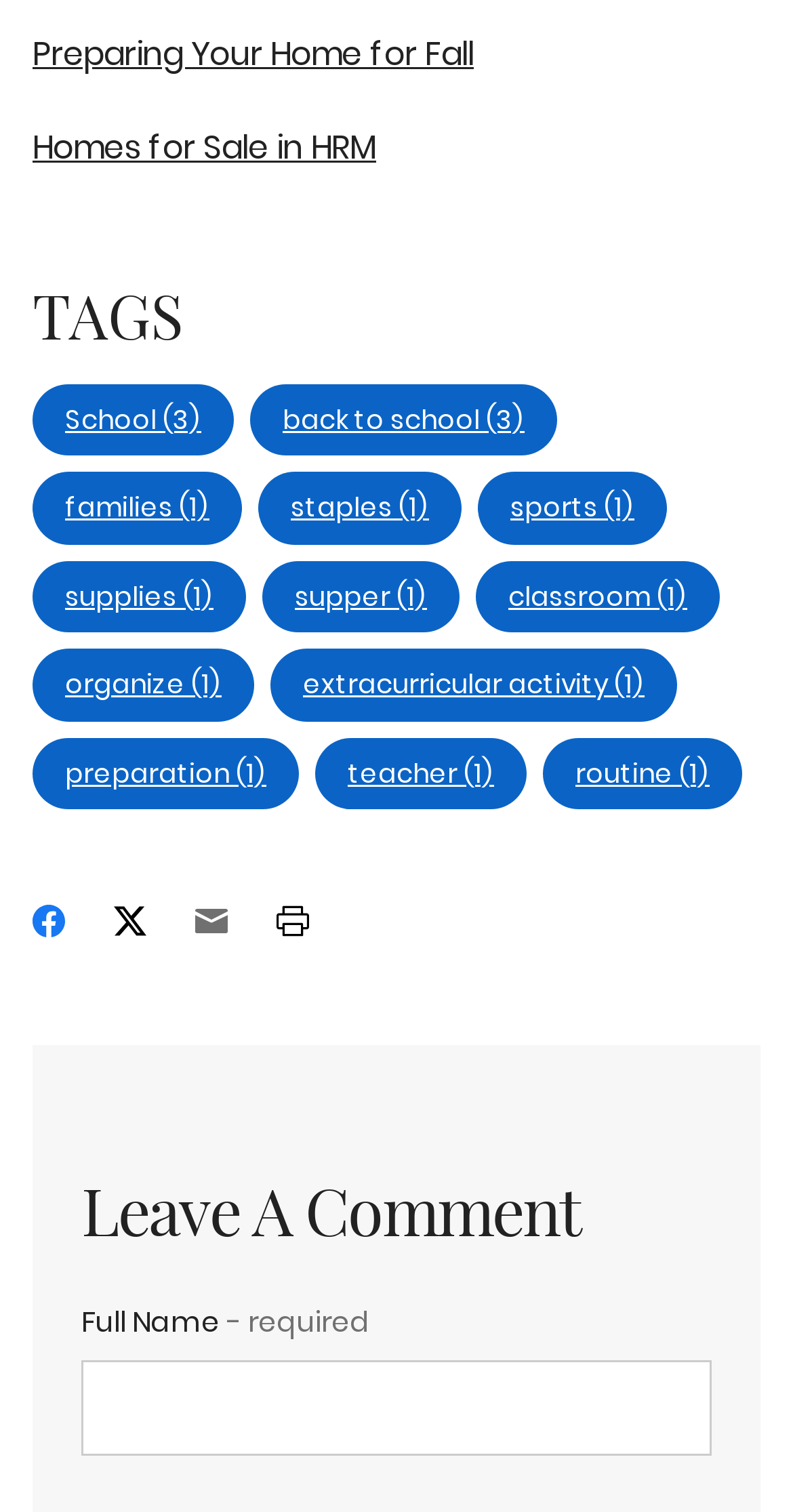Please answer the following question using a single word or phrase: How many social media links are there?

3